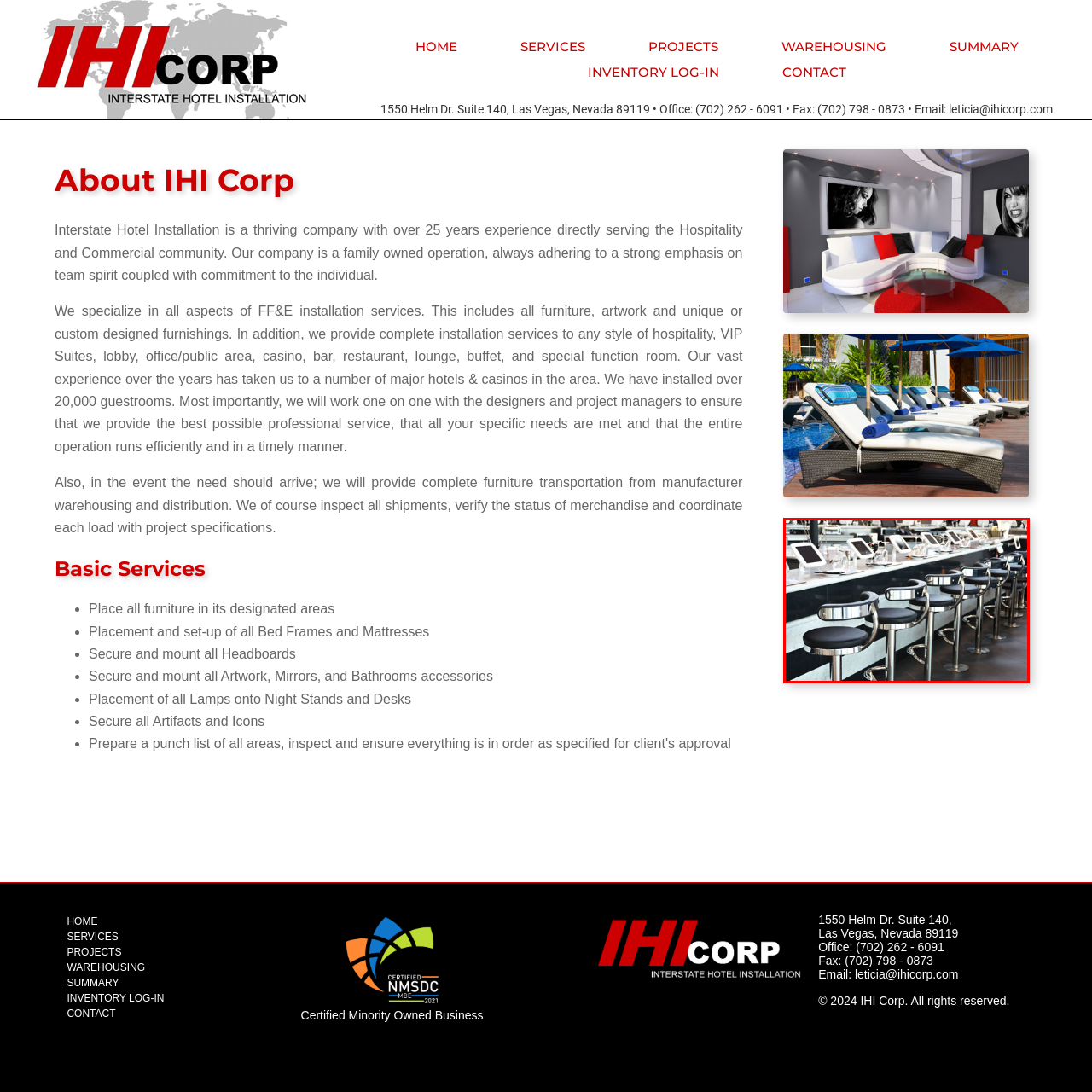Elaborate on the image contained within the red outline, providing as much detail as possible.

This image captures a modern bar setting featuring a sleek counter lined with stylish high-backed stools. The stools, crafted with polished chrome accents and plush black seating, offer a contemporary aesthetic that complements the overall design of the space. Behind the bar, tablet screens are neatly arranged, providing patrons with modern ordering options. The atmosphere suggests a vibrant hospitality environment, highlighting the focus on comfort and innovative service in commercial spaces like restaurants and cafes. This setting reflects the essence of FF&E installation services, showcasing meticulous attention to detail and functionality in a hospitality context.